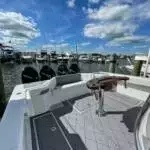Respond with a single word or phrase to the following question:
What type of vessel is showcased in the image?

Luxury center console